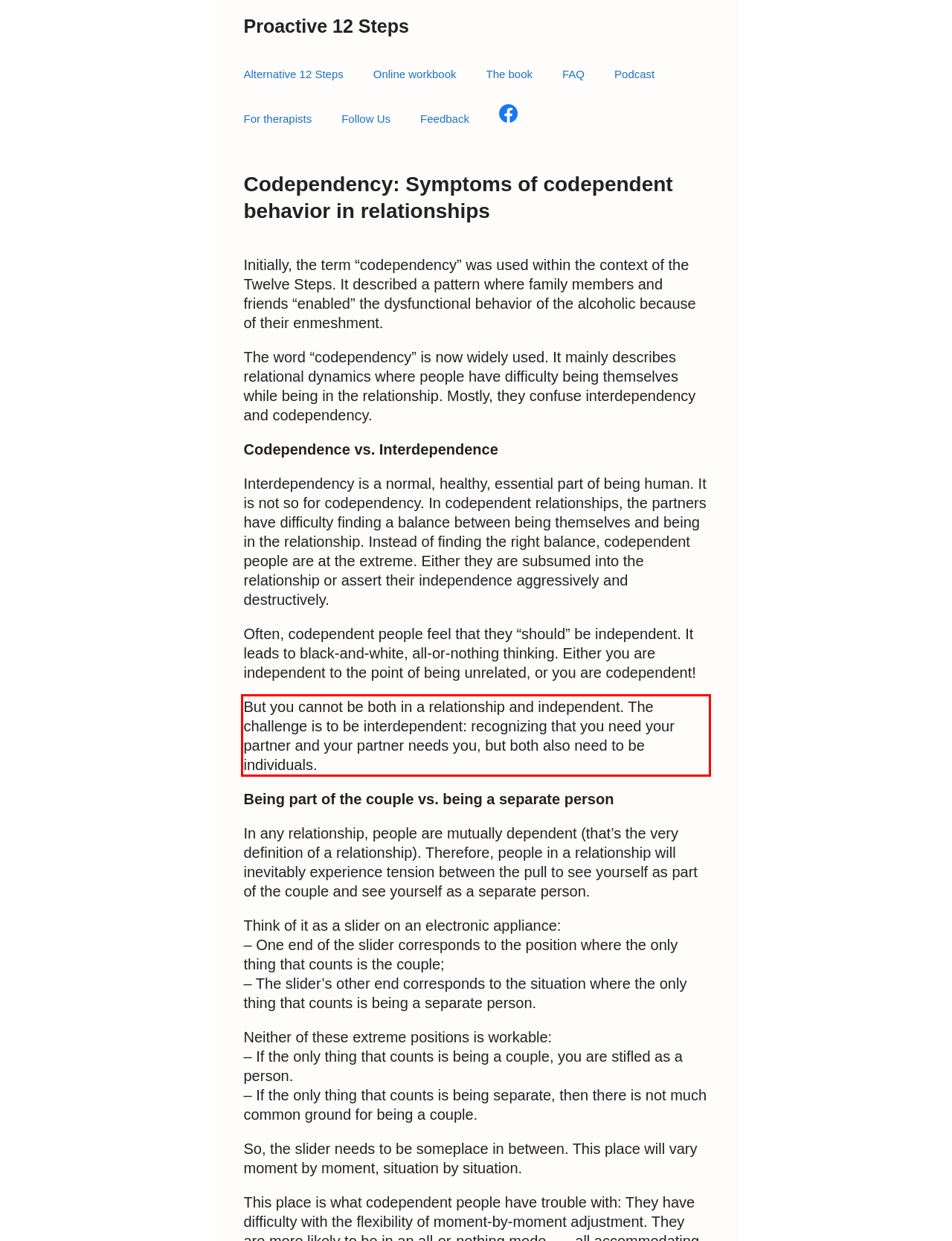From the given screenshot of a webpage, identify the red bounding box and extract the text content within it.

But you cannot be both in a relationship and independent. The challenge is to be interdependent: recognizing that you need your partner and your partner needs you, but both also need to be individuals.